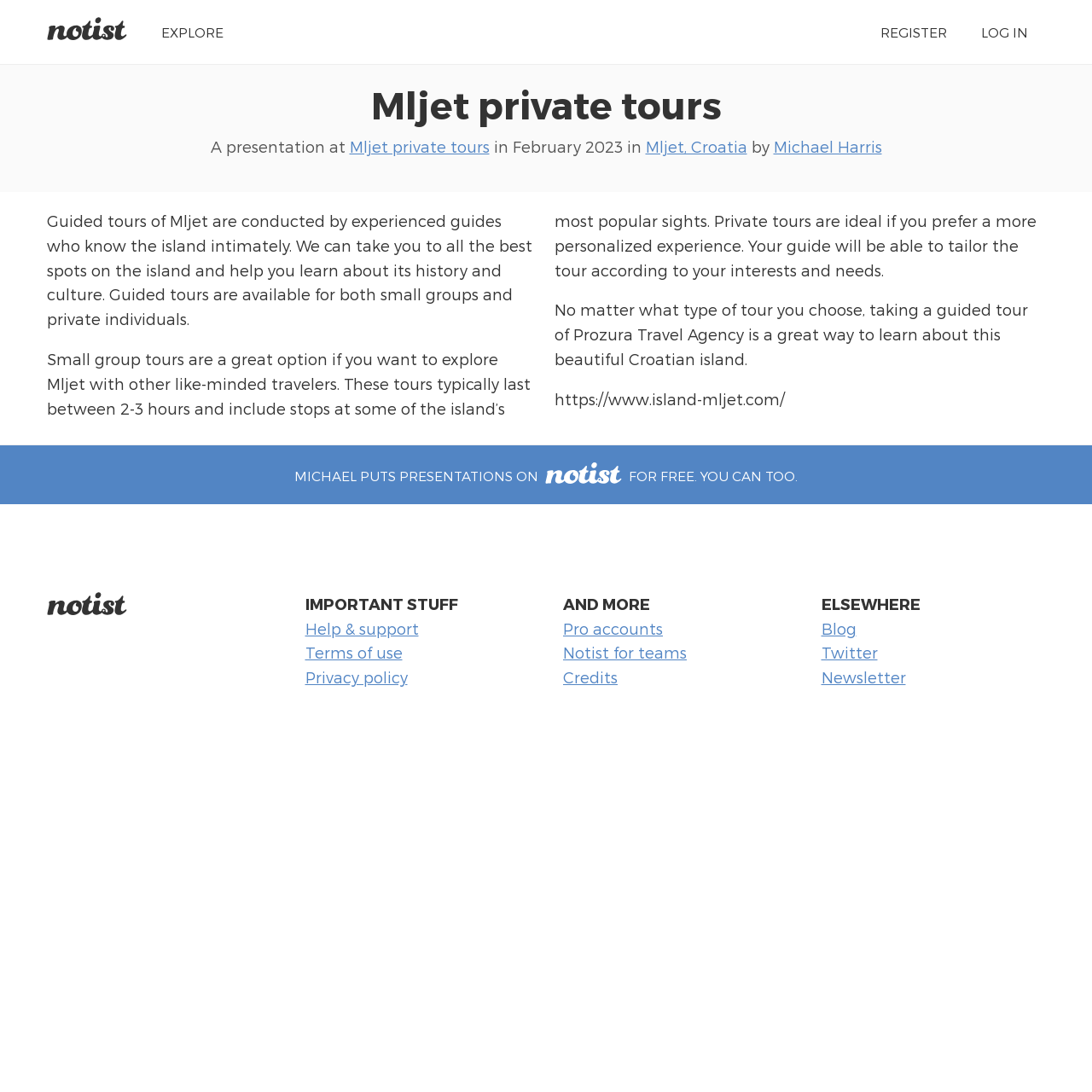Identify the bounding box coordinates for the element you need to click to achieve the following task: "Click on EXPLORE". Provide the bounding box coordinates as four float numbers between 0 and 1, in the form [left, top, right, bottom].

[0.148, 0.022, 0.205, 0.037]